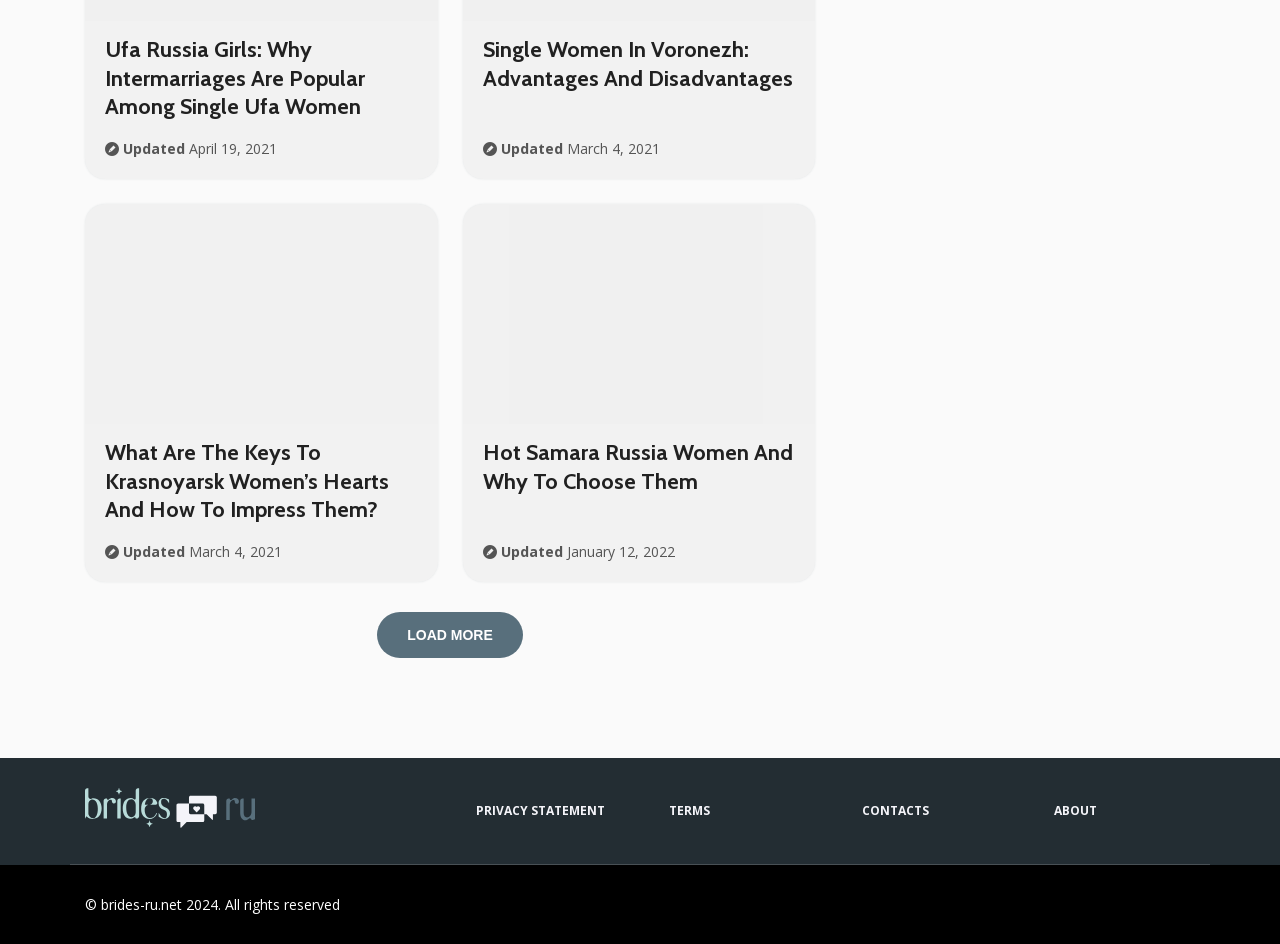Specify the bounding box coordinates of the region I need to click to perform the following instruction: "Visit the 'Ufa Russia Girls' page". The coordinates must be four float numbers in the range of 0 to 1, i.e., [left, top, right, bottom].

[0.082, 0.038, 0.326, 0.129]